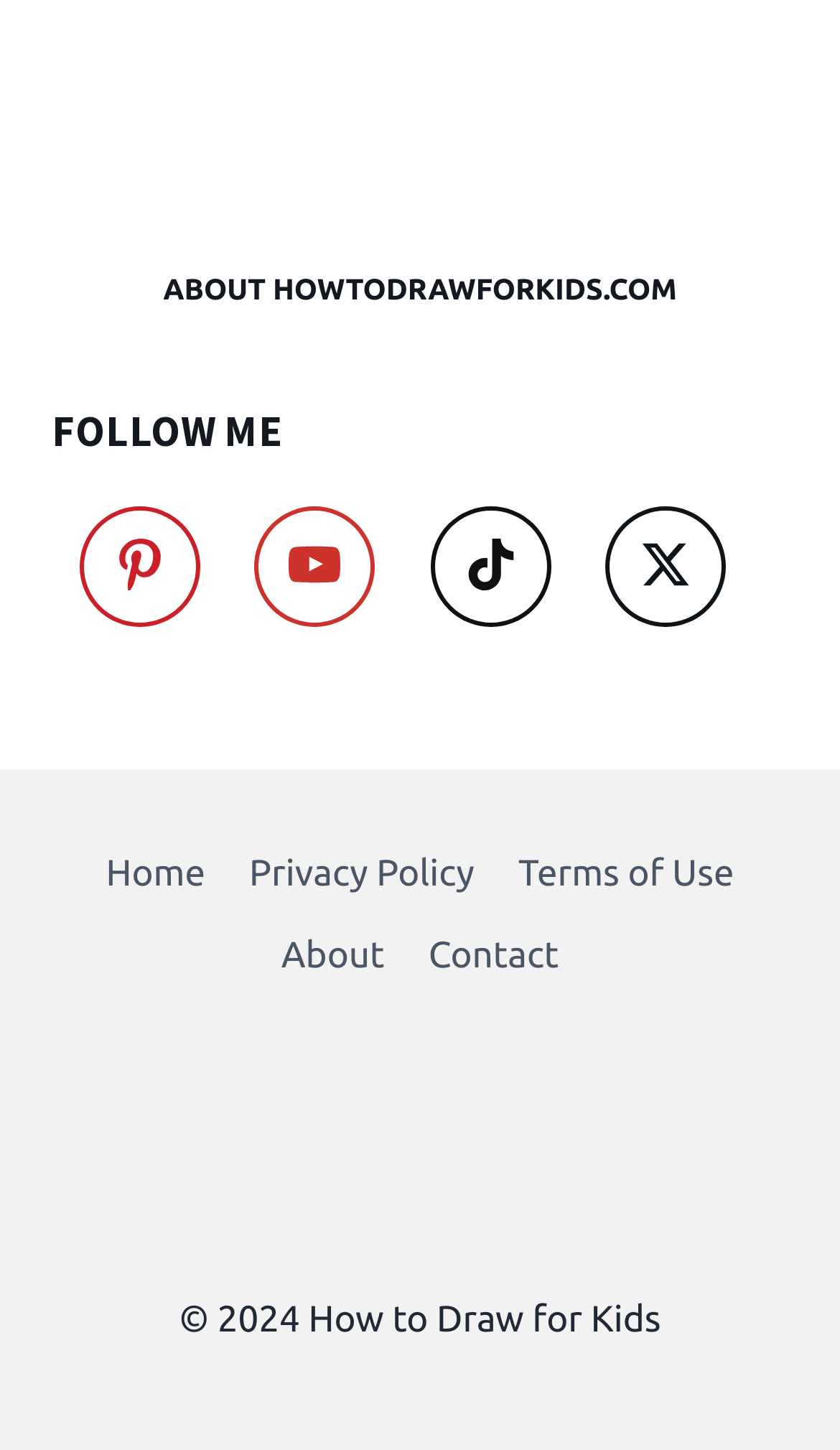What is the name of the website?
Using the information from the image, provide a comprehensive answer to the question.

I determined the name of the website by looking at the figcaption element with the text 'ABOUT HOWTODRAWFORKIDS.COM', which suggests that the website is about drawing for kids and the domain name is howtodrawforkids.com.